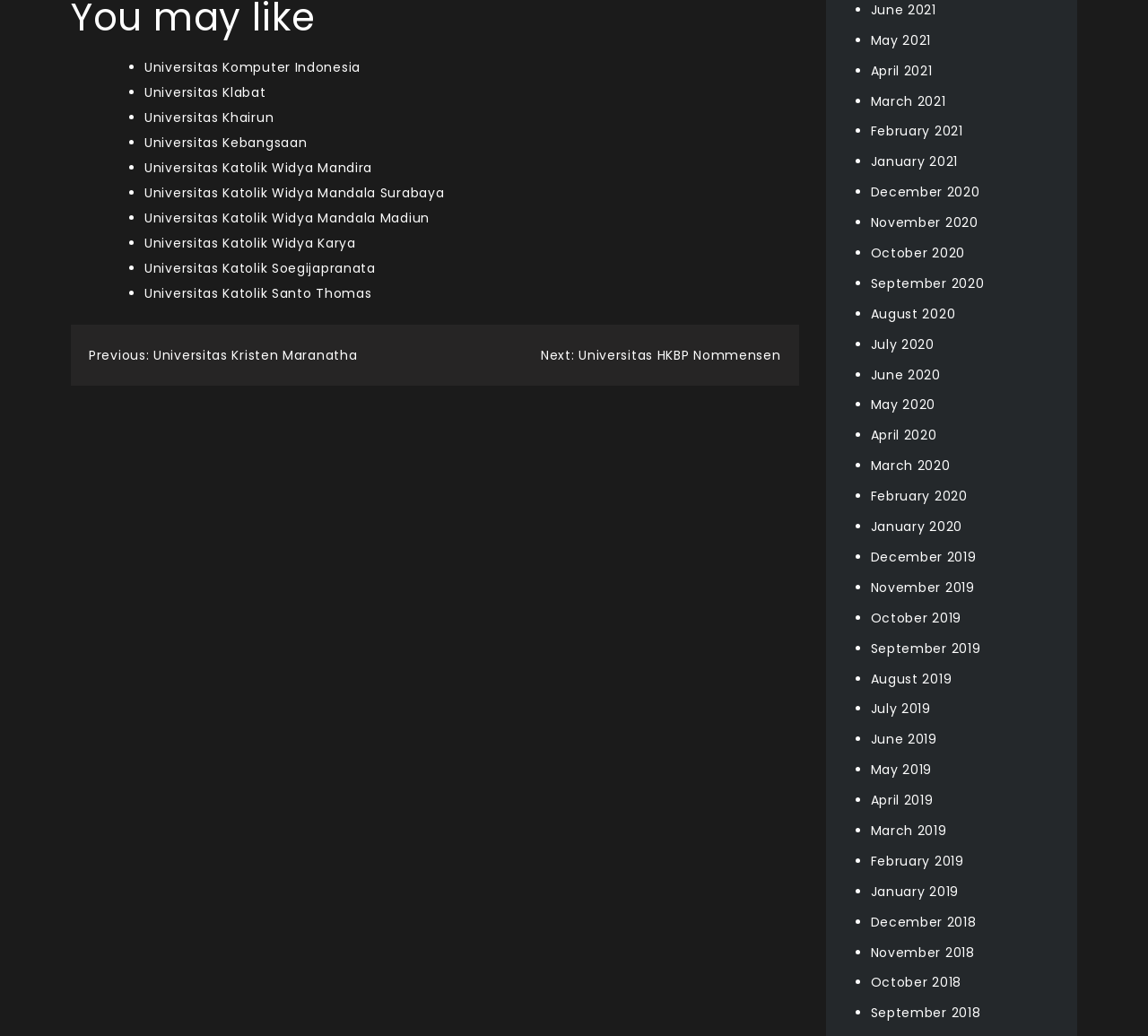Give a one-word or short phrase answer to the question: 
What is the next post?

Universitas HKBP Nommensen